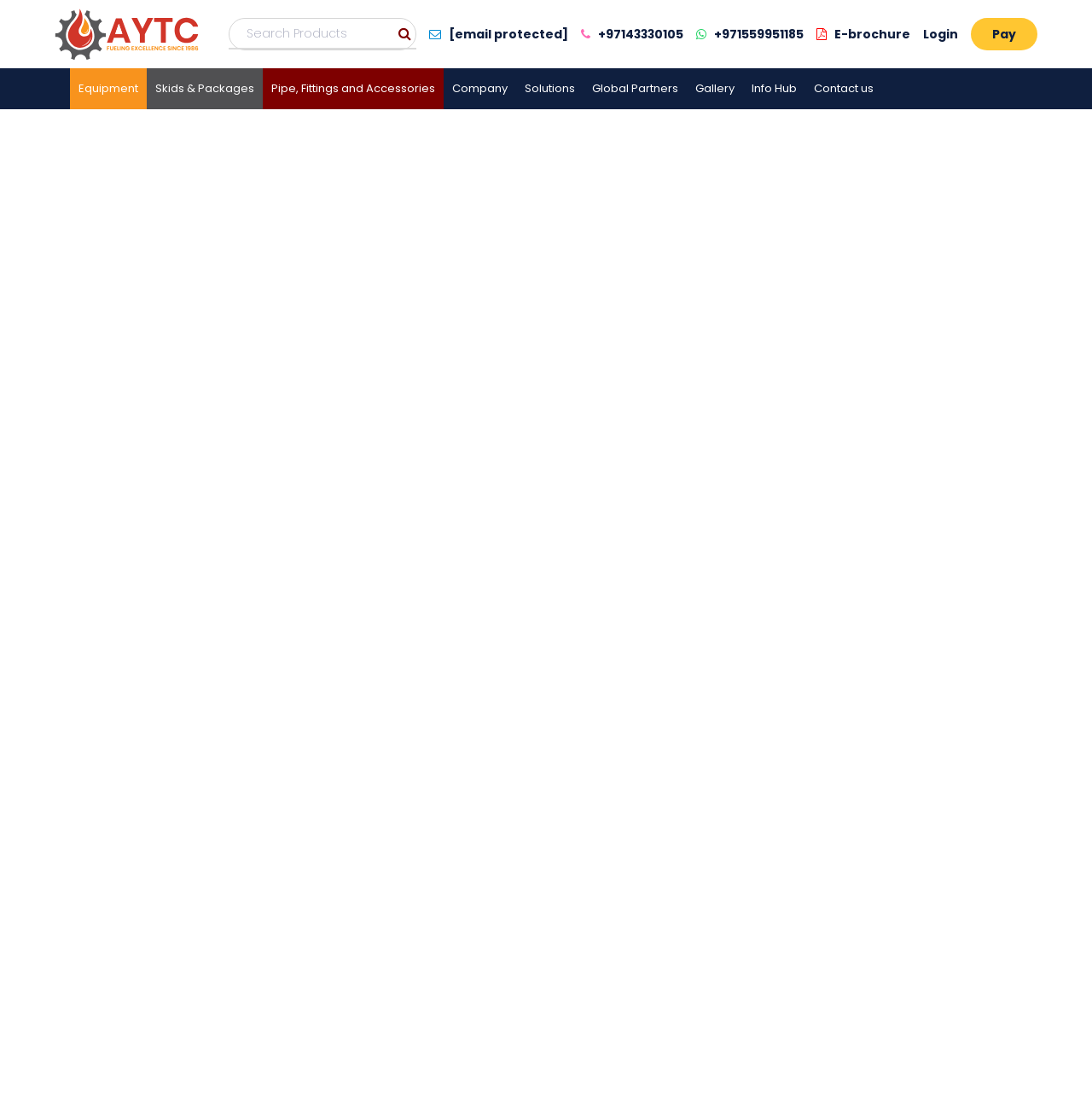What is the search box placeholder text? Look at the image and give a one-word or short phrase answer.

Search Products